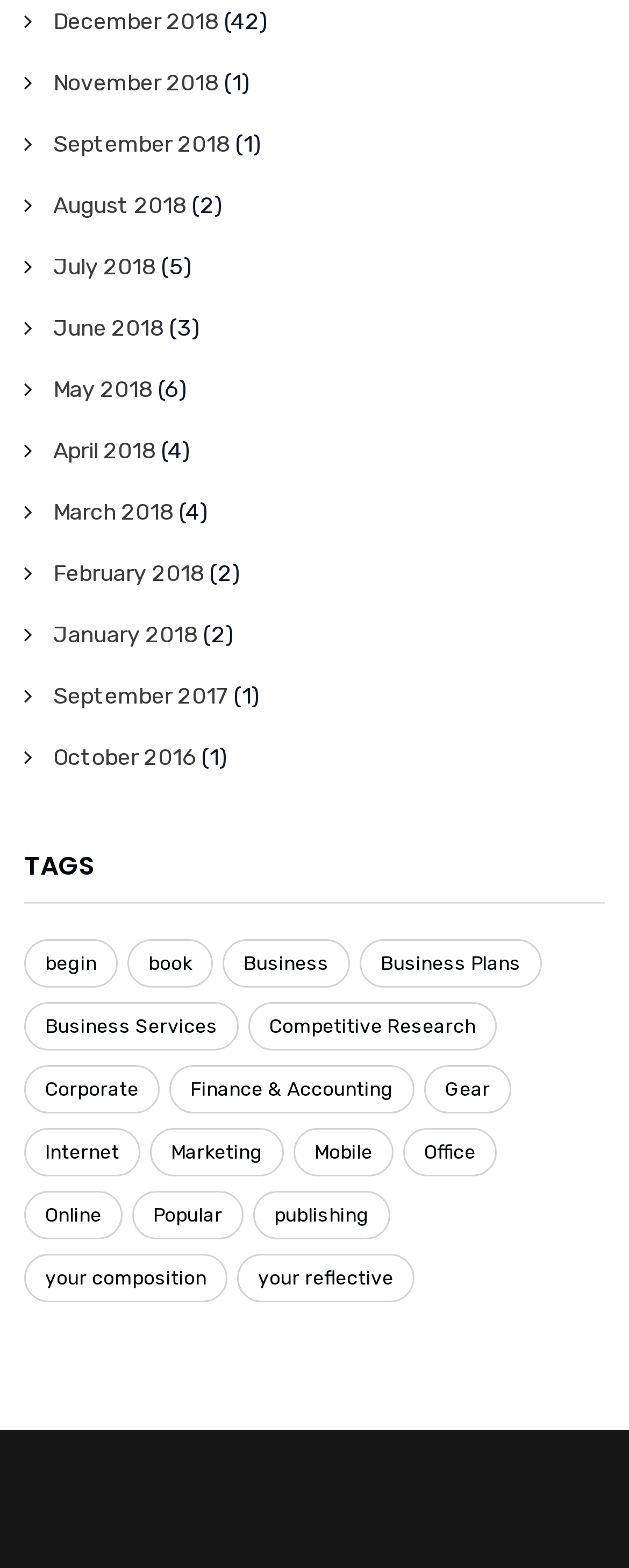Please identify the bounding box coordinates of the element that needs to be clicked to perform the following instruction: "View December 2018".

[0.085, 0.005, 0.349, 0.023]